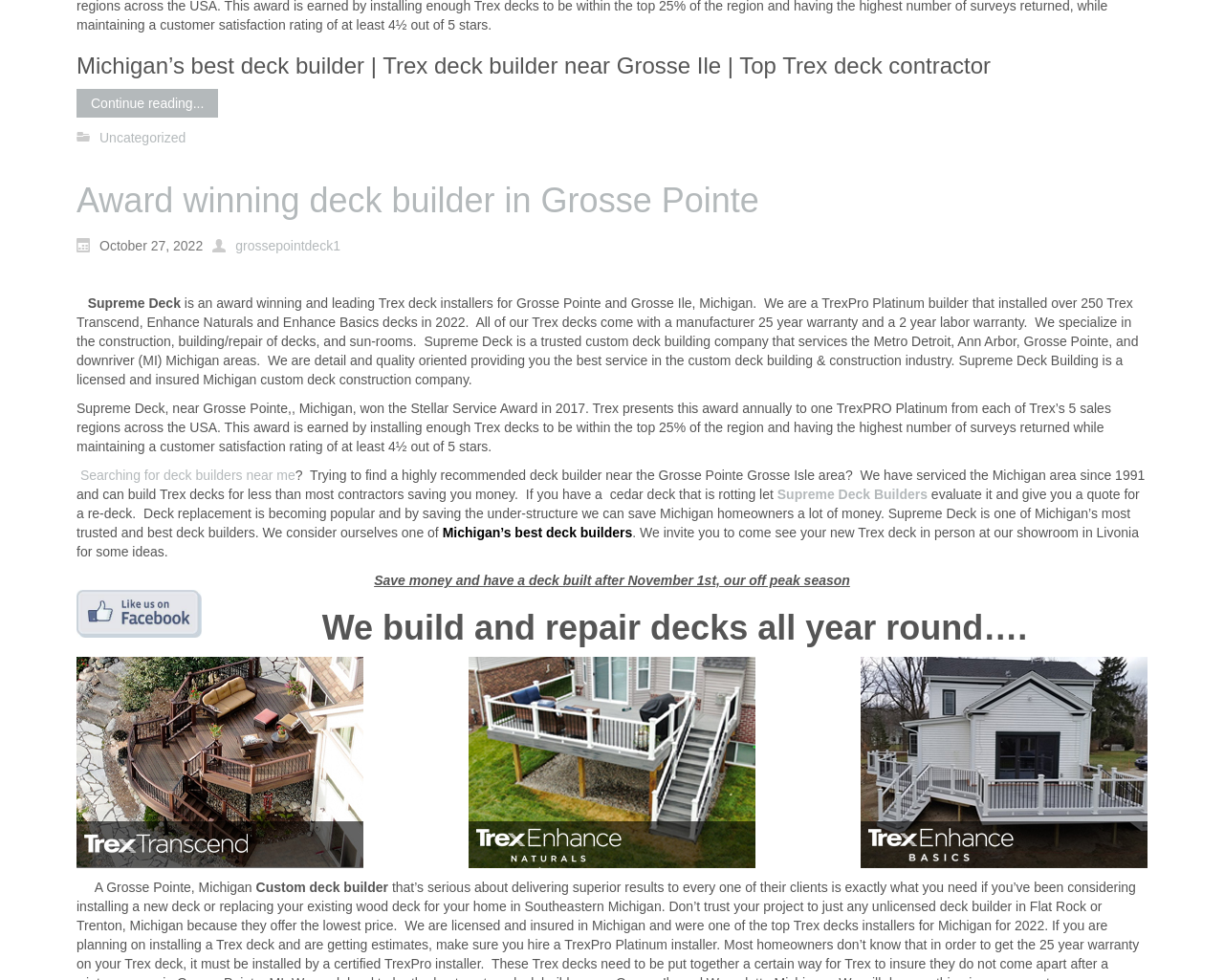What is the company name of the deck builder?
Please give a detailed and elaborate explanation in response to the question.

The company name of the deck builder can be found in the text 'Supreme Deck is an award winning and leading Trex deck installers for Grosse Pointe and Grosse Ile, Michigan.' which is located in the middle of the webpage.